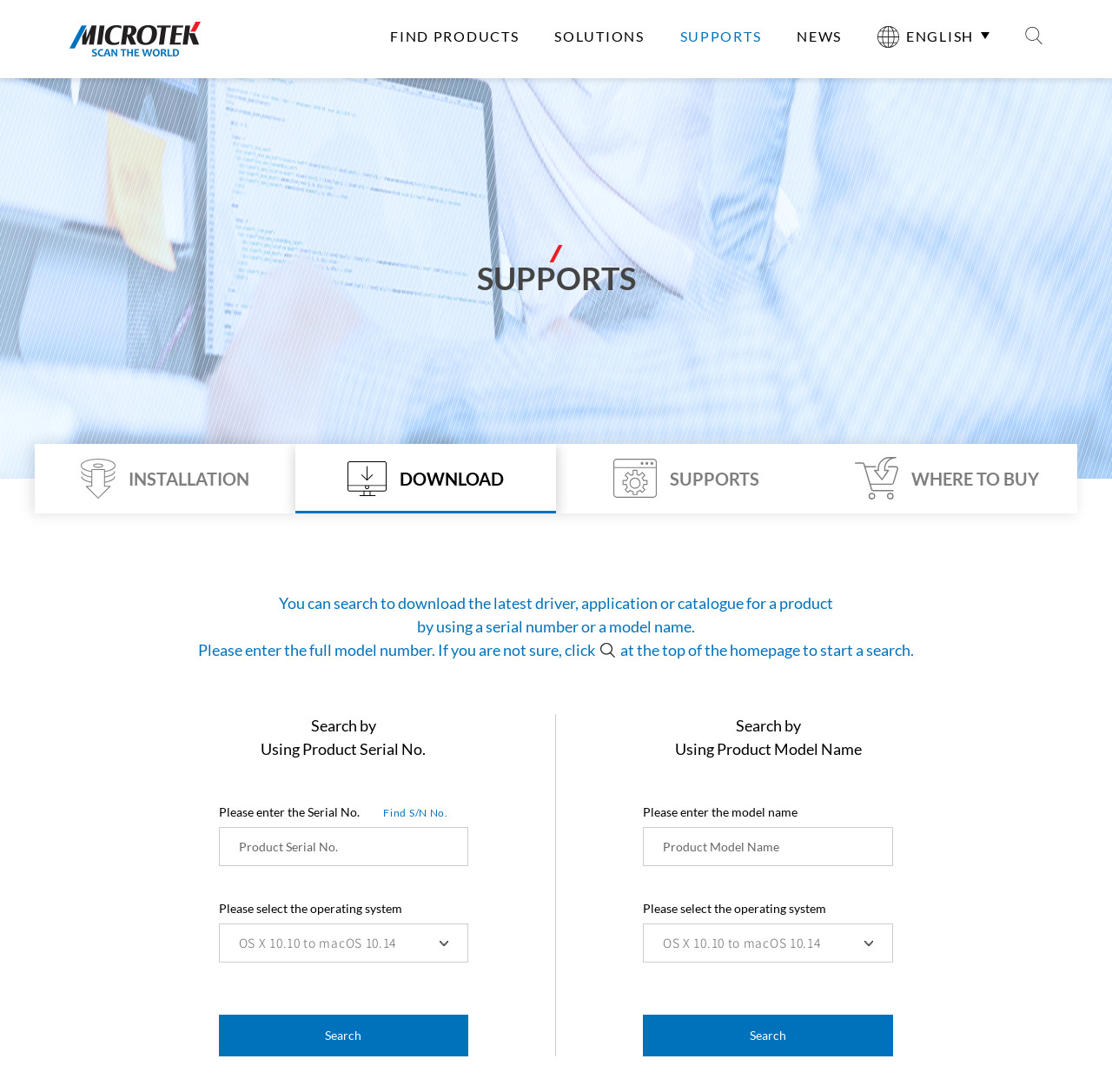Locate the bounding box coordinates of the segment that needs to be clicked to meet this instruction: "Click on SUPPORTS".

[0.611, 0.022, 0.685, 0.045]